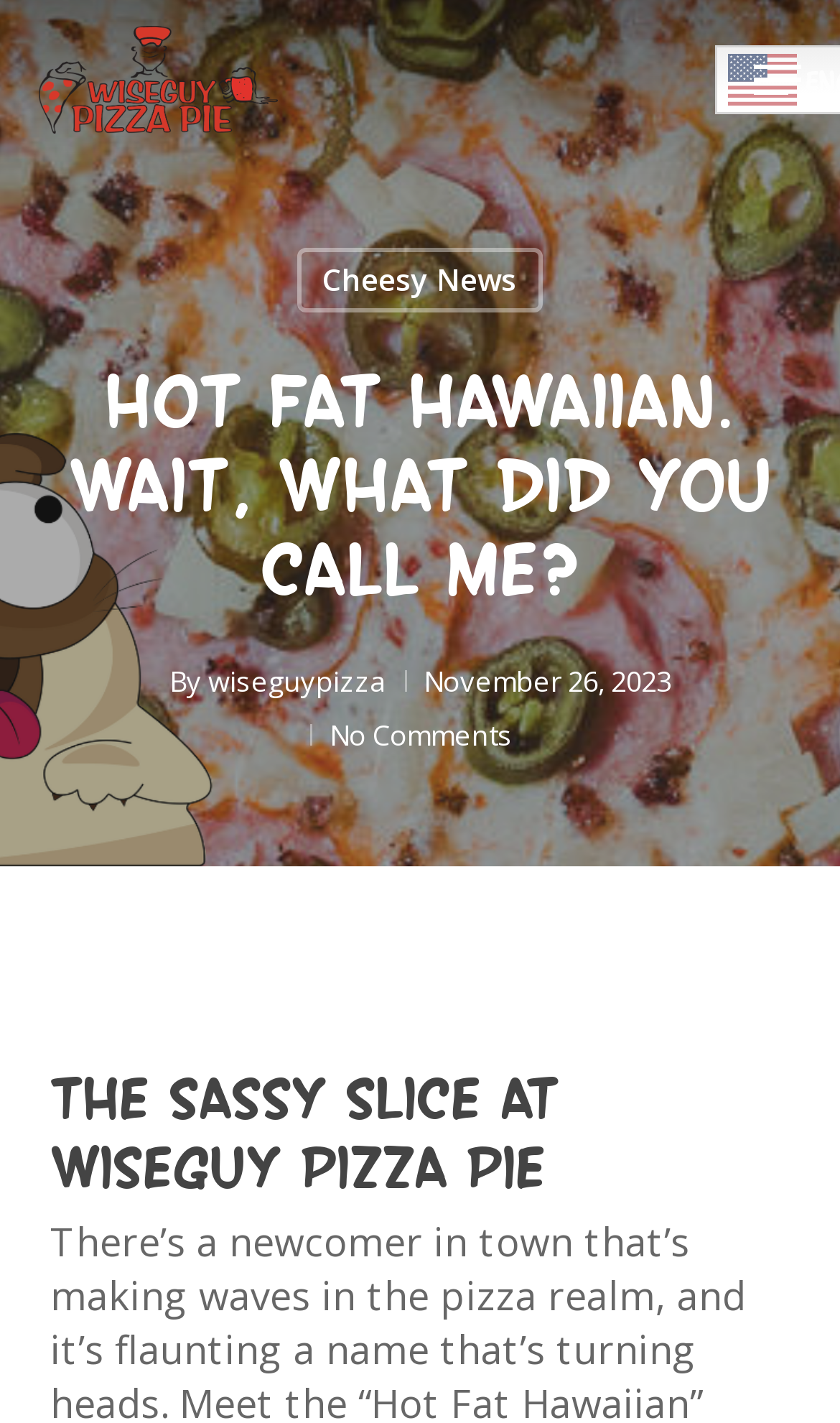How many comments are there on the article?
Please answer the question with a single word or phrase, referencing the image.

No Comments